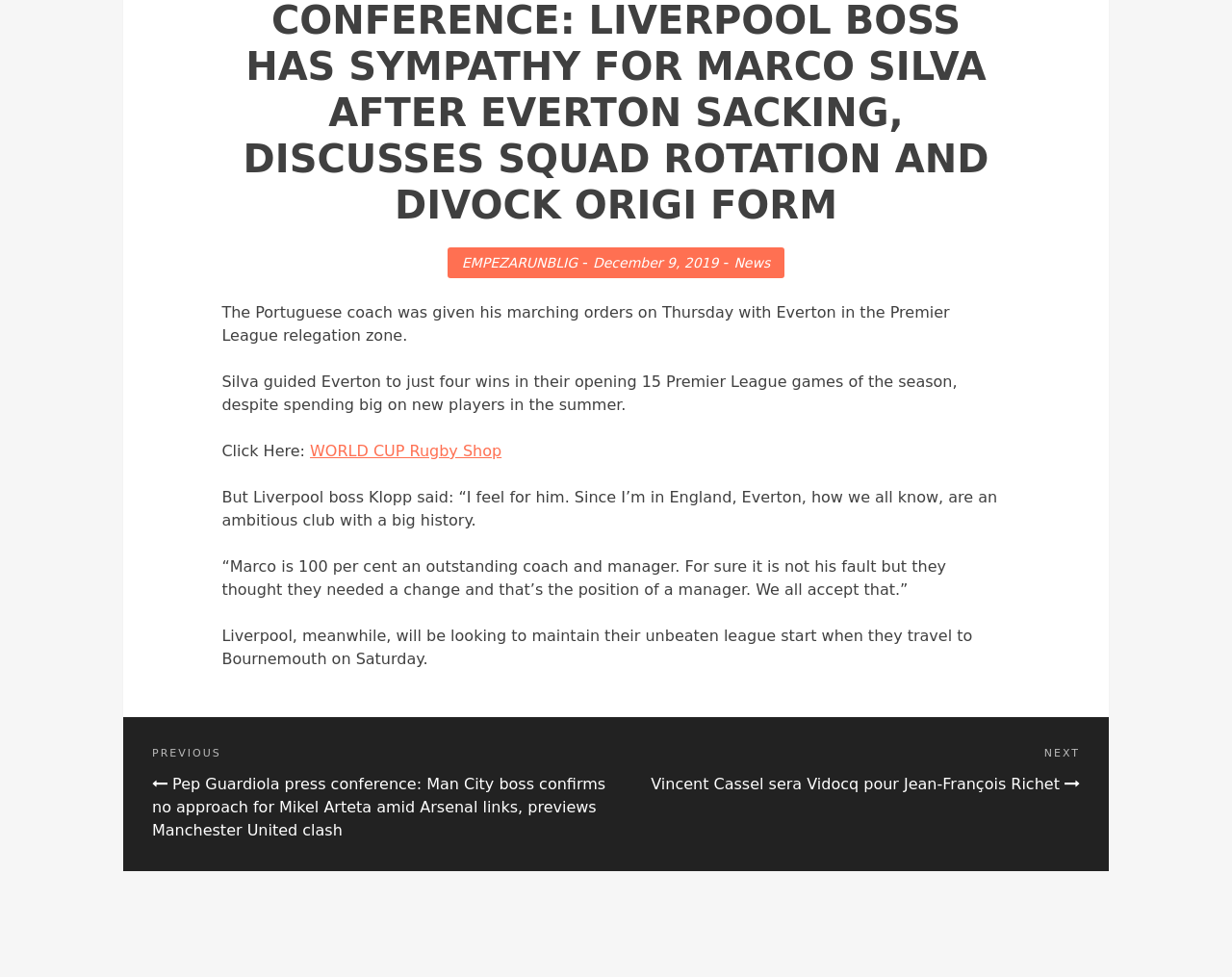Give the bounding box coordinates for the element described by: "December 9, 2019".

[0.481, 0.261, 0.583, 0.277]